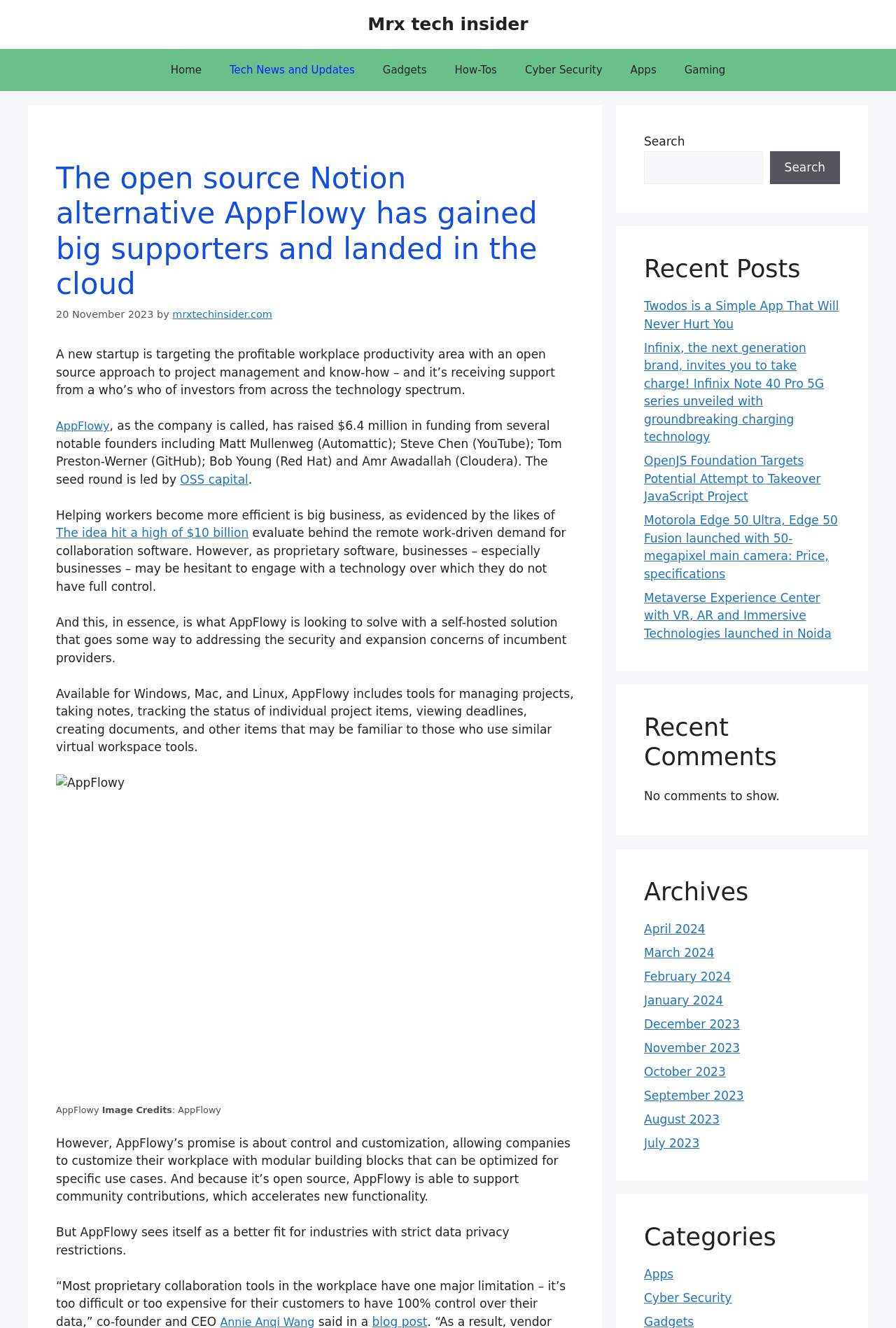Using the element description Home, predict the bounding box coordinates for the UI element. Provide the coordinates in (top-left x, top-left y, bottom-right x, bottom-right y) format with values ranging from 0 to 1.

[0.175, 0.037, 0.241, 0.069]